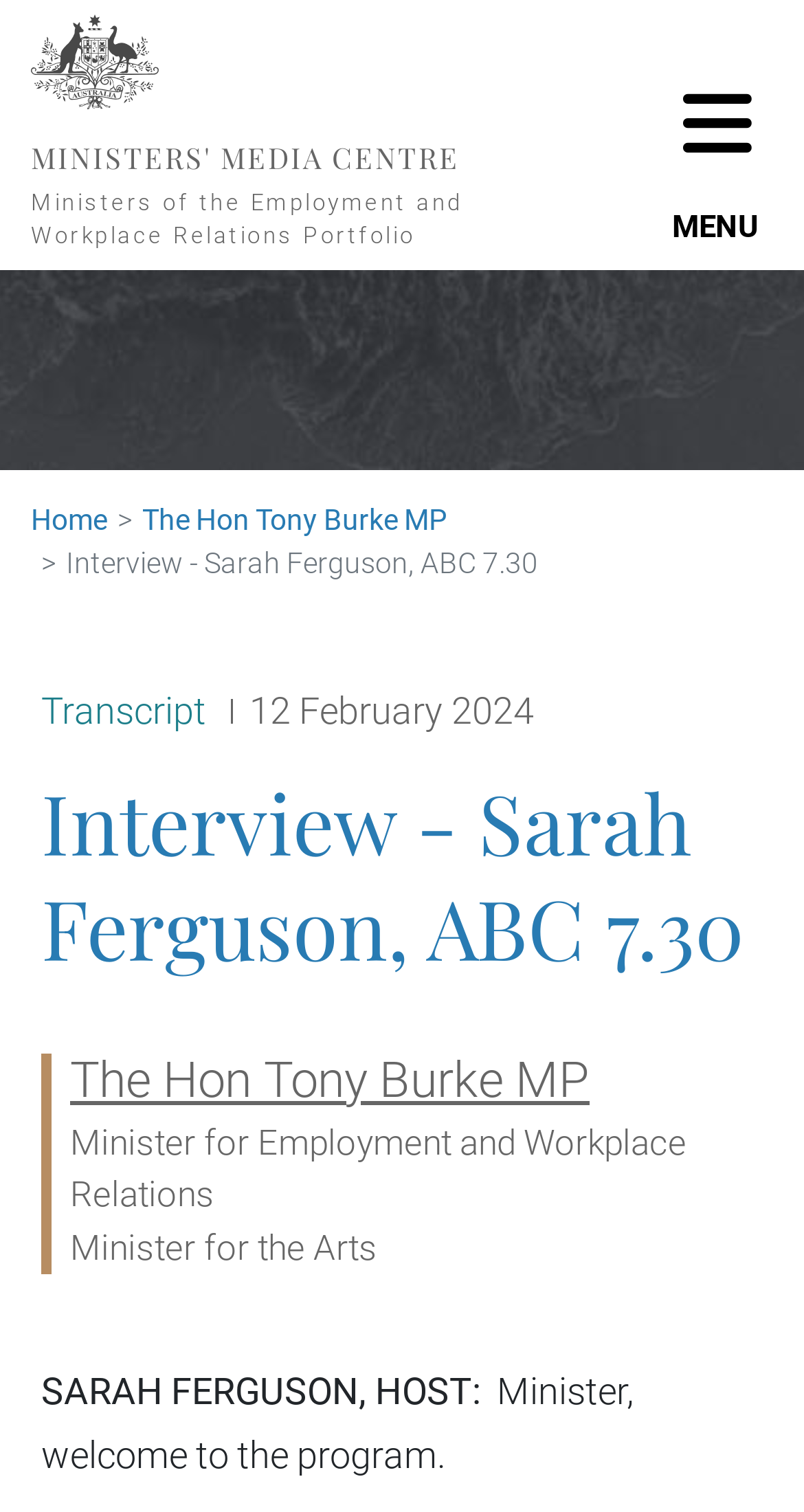From the element description: "Home", extract the bounding box coordinates of the UI element. The coordinates should be expressed as four float numbers between 0 and 1, in the order [left, top, right, bottom].

[0.038, 0.332, 0.133, 0.354]